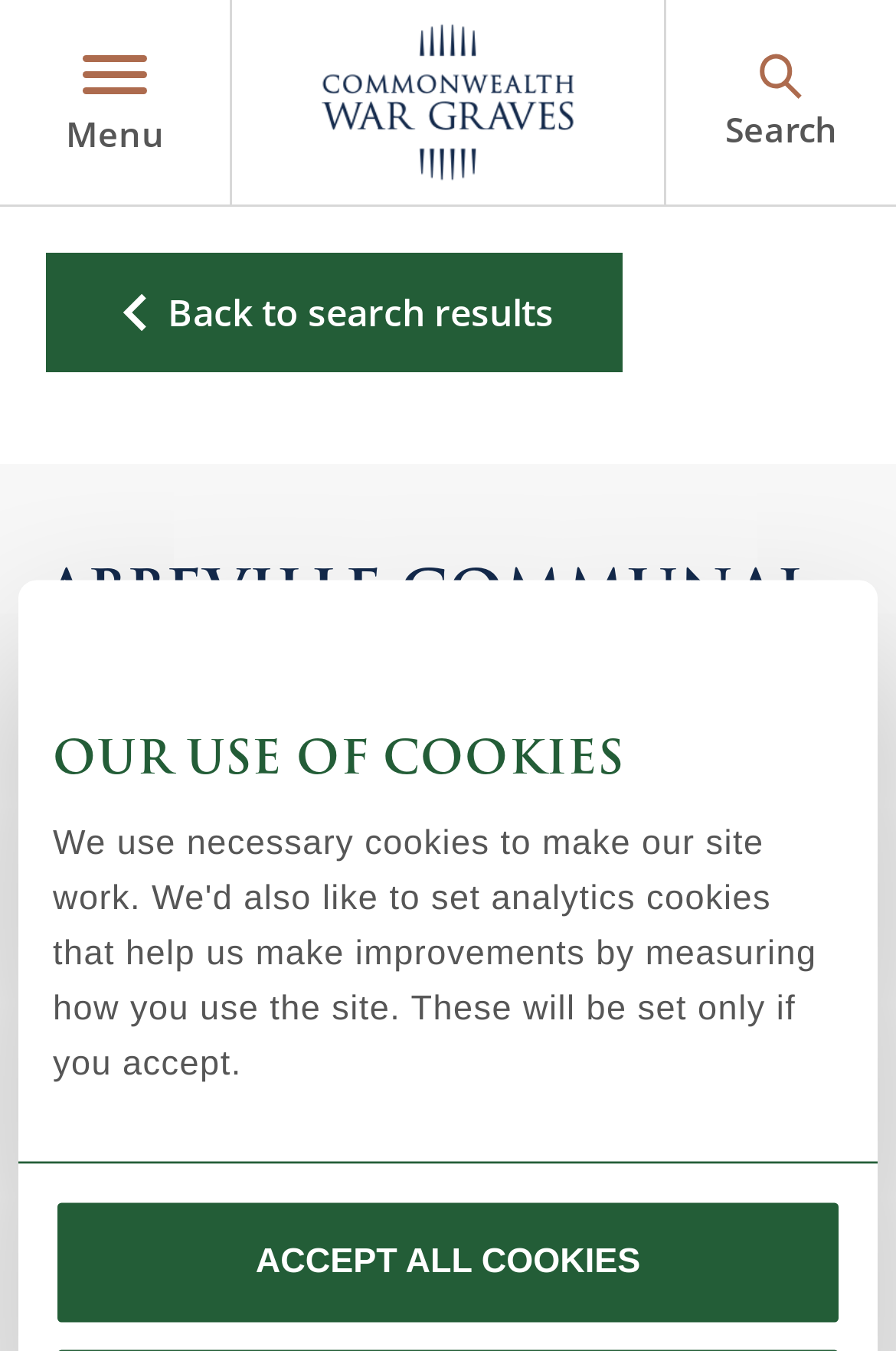What can I do to find cemeteries and memorials near me?
Can you provide a detailed and comprehensive answer to the question?

I found the answer by looking at the link element on the webpage, which is 'Find cemeteries and memorials near me'. This suggests that clicking on this link will allow me to find cemeteries and memorials near my location.